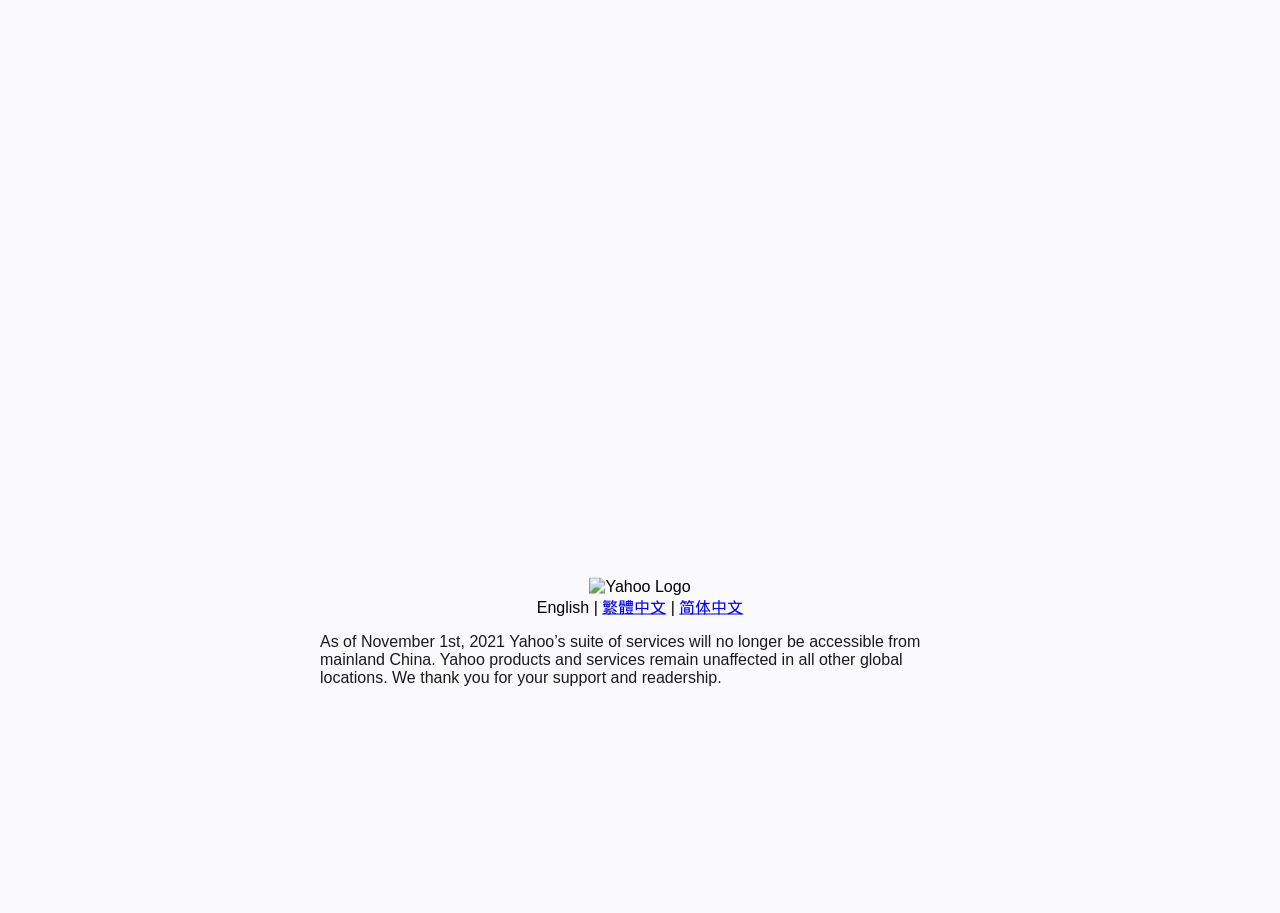Find the bounding box of the UI element described as: "English". The bounding box coordinates should be given as four float values between 0 and 1, i.e., [left, top, right, bottom].

[0.419, 0.656, 0.46, 0.674]